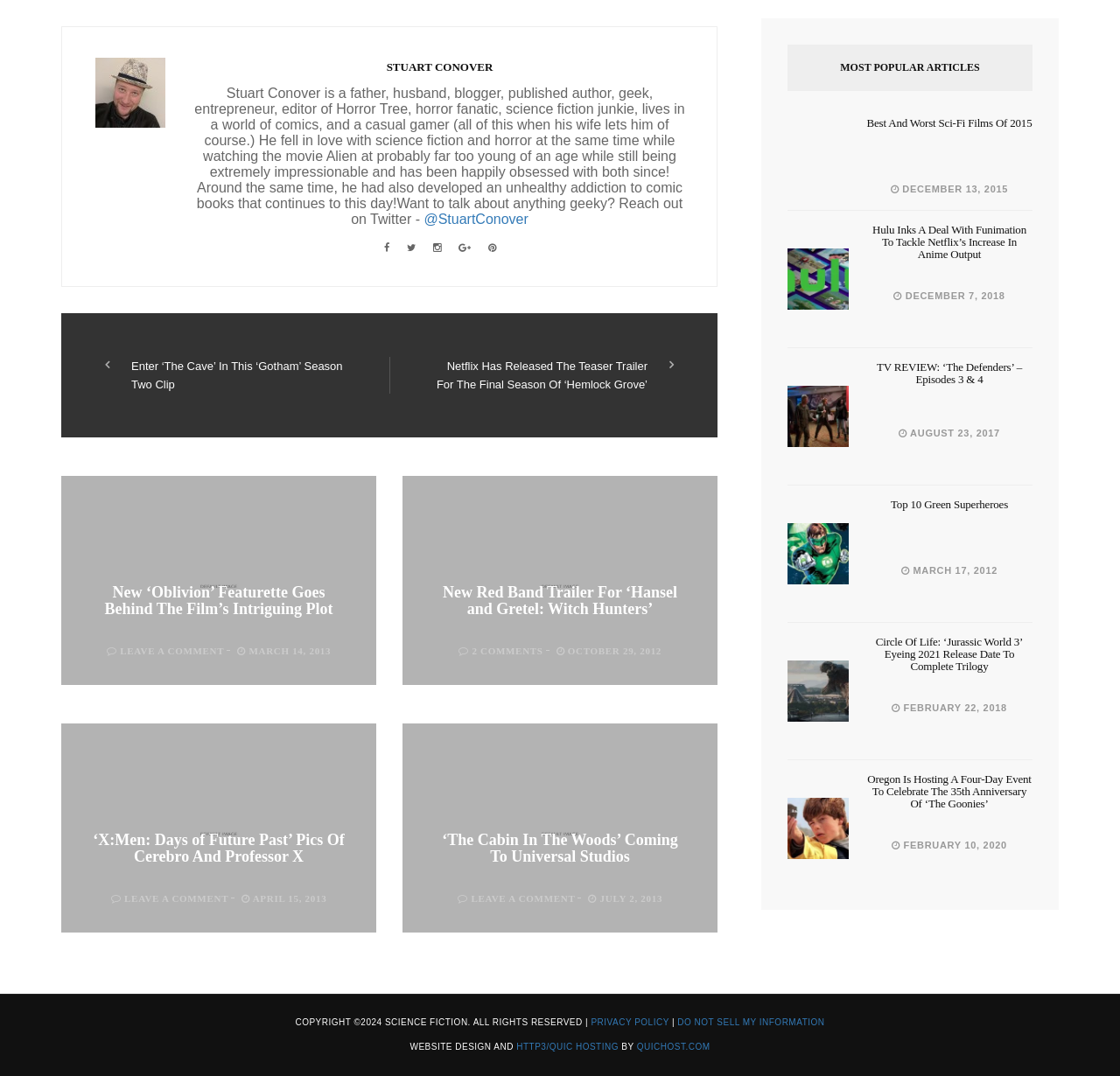What is the name of the blogger?
Provide a detailed answer to the question using information from the image.

The name of the blogger can be found in the heading element at the top of the webpage, which reads 'STUART CONOVER'.